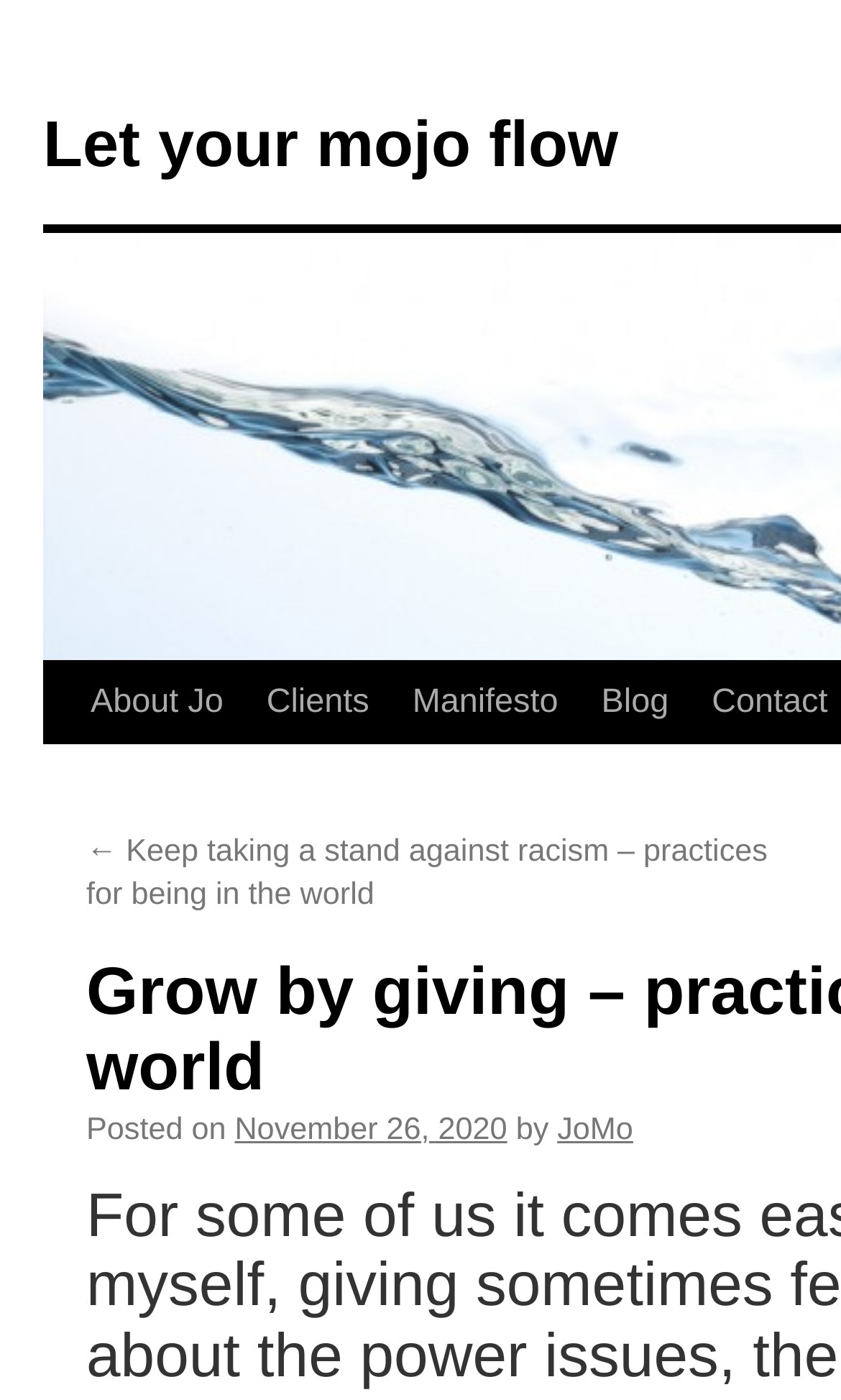Highlight the bounding box coordinates of the element you need to click to perform the following instruction: "check the previous post."

[0.103, 0.596, 0.913, 0.652]